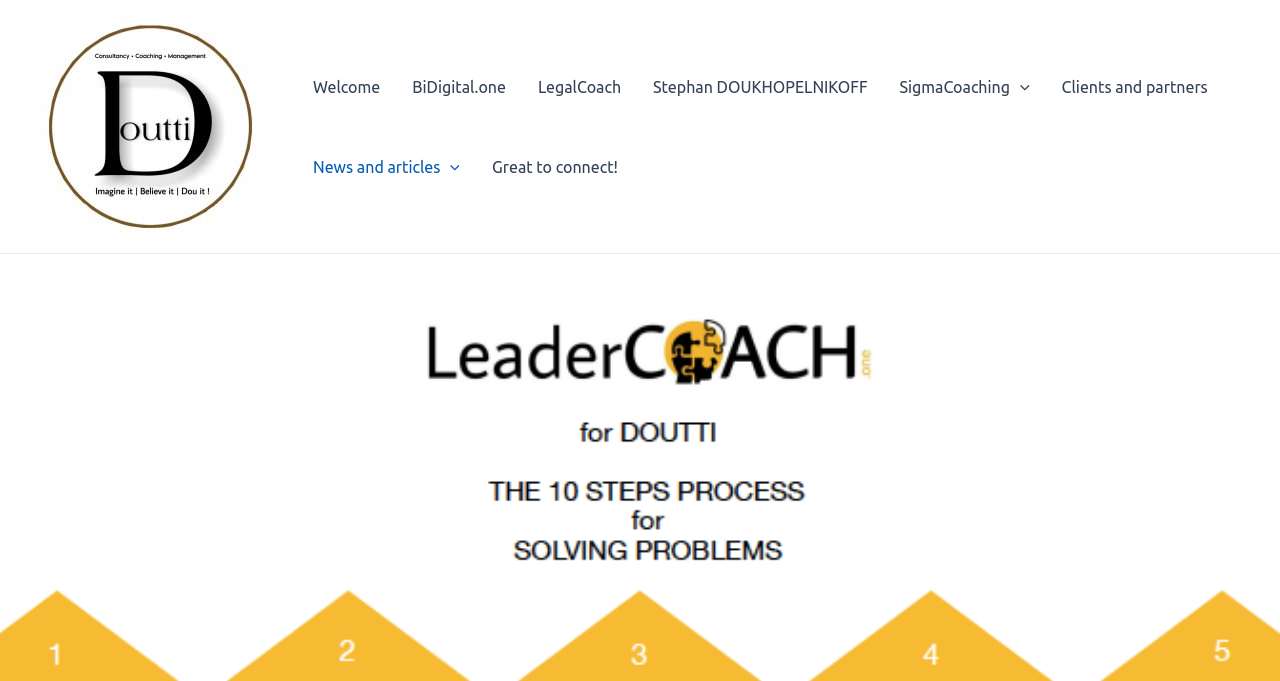Locate the bounding box coordinates of the area where you should click to accomplish the instruction: "Click on the DOUTTI logo".

[0.031, 0.023, 0.204, 0.348]